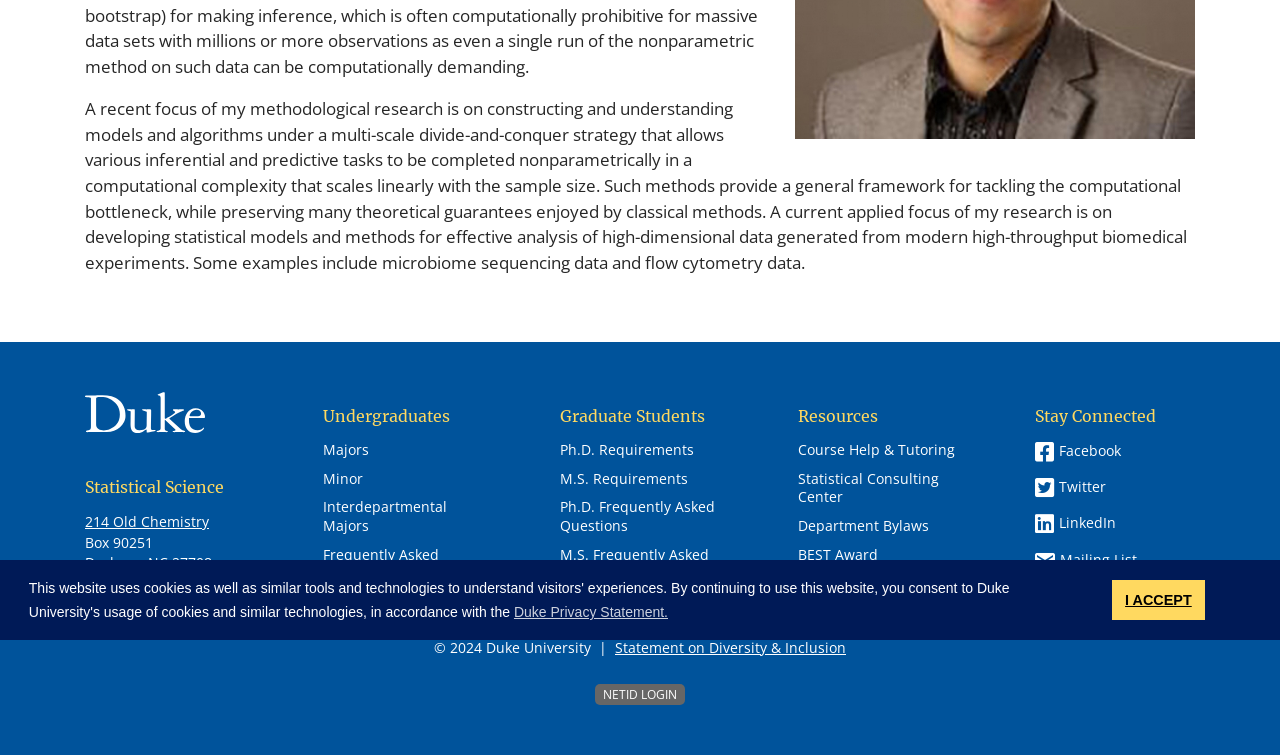Provide the bounding box coordinates of the HTML element described by the text: "I ACCEPT". The coordinates should be in the format [left, top, right, bottom] with values between 0 and 1.

[0.868, 0.769, 0.942, 0.821]